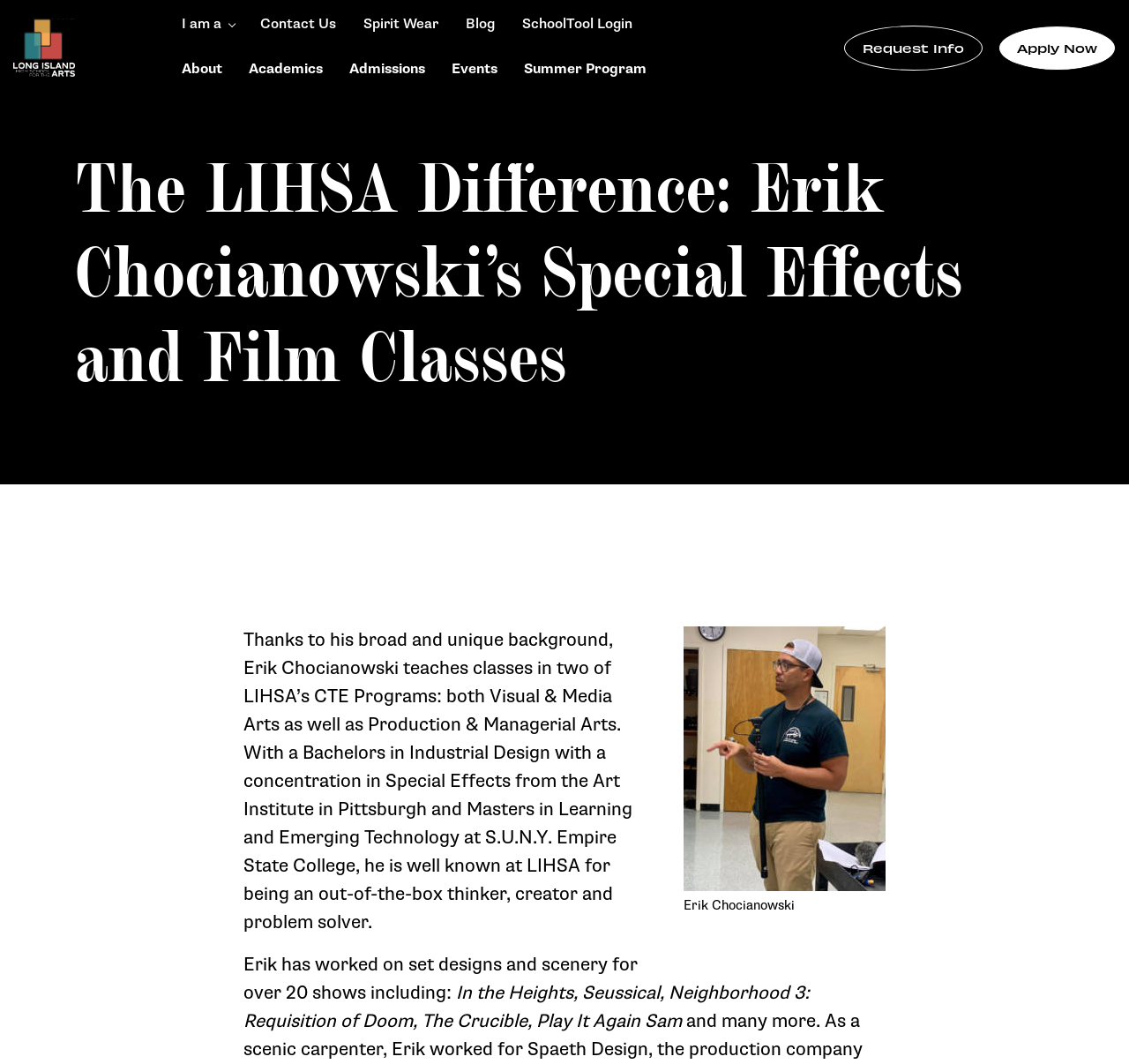What is Erik Chocianowski's background?
Look at the screenshot and provide an in-depth answer.

Based on the webpage, Erik Chocianowski has a Bachelor's degree in Industrial Design with a concentration in Special Effects from the Art Institute in Pittsburgh and a Master's degree in Learning and Emerging Technology at S.U.N.Y. Empire State College.